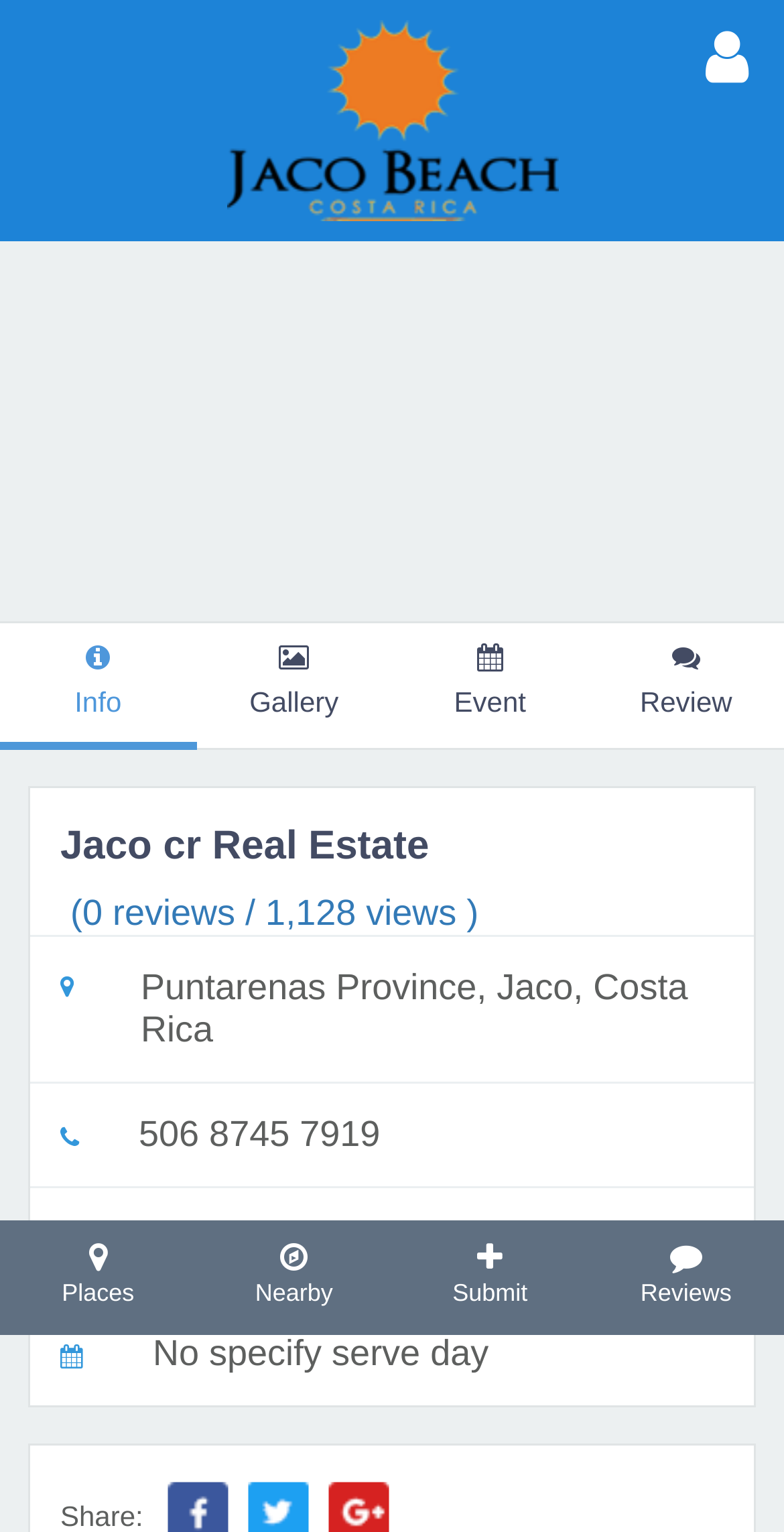Find the UI element described as: "Reviews" and predict its bounding box coordinates. Ensure the coordinates are four float numbers between 0 and 1, [left, top, right, bottom].

[0.75, 0.797, 1.0, 0.871]